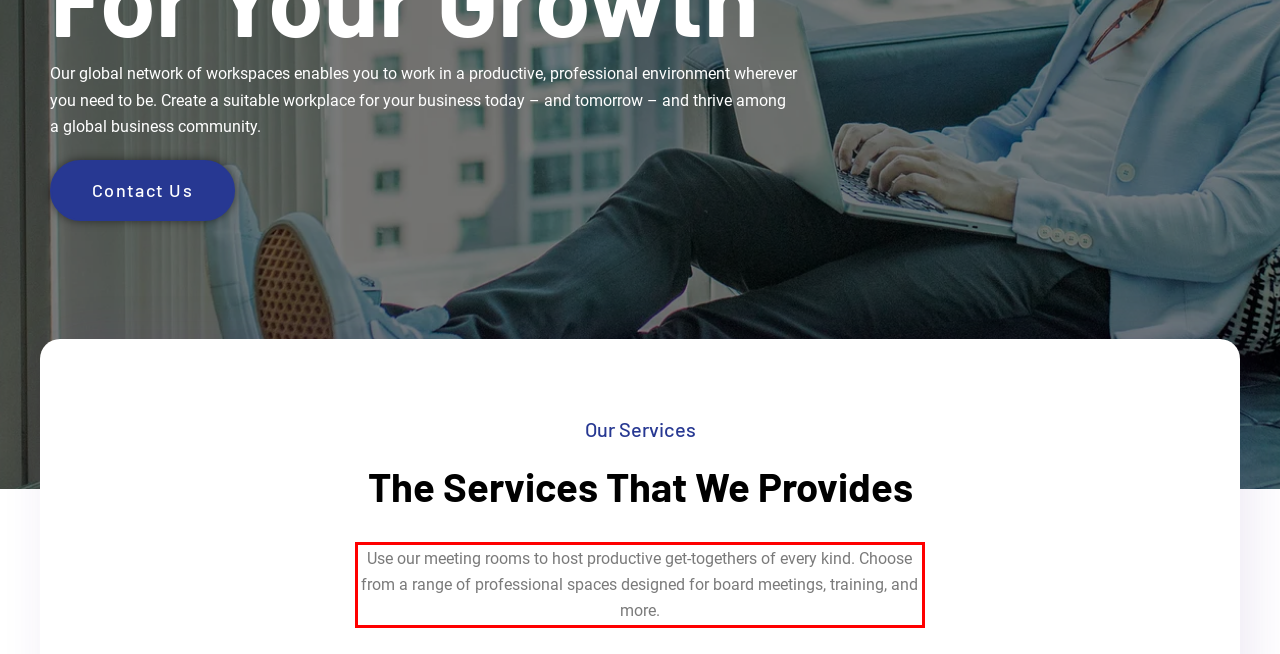Given the screenshot of a webpage, identify the red rectangle bounding box and recognize the text content inside it, generating the extracted text.

Use our meeting rooms to host productive get-togethers of every kind. Choose from a range of professional spaces designed for board meetings, training, and more.